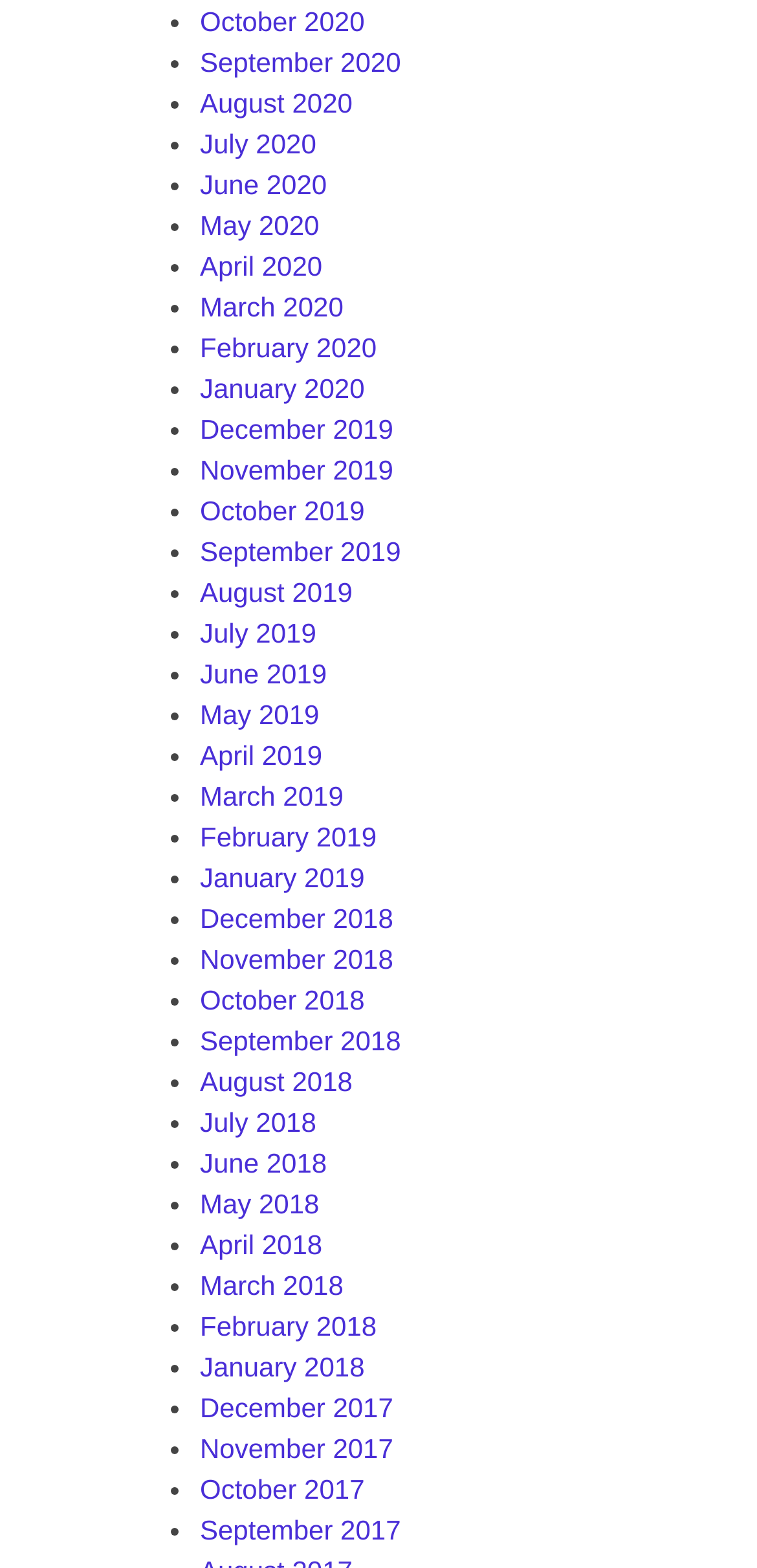Find and provide the bounding box coordinates for the UI element described with: "June 2019".

[0.264, 0.42, 0.432, 0.439]